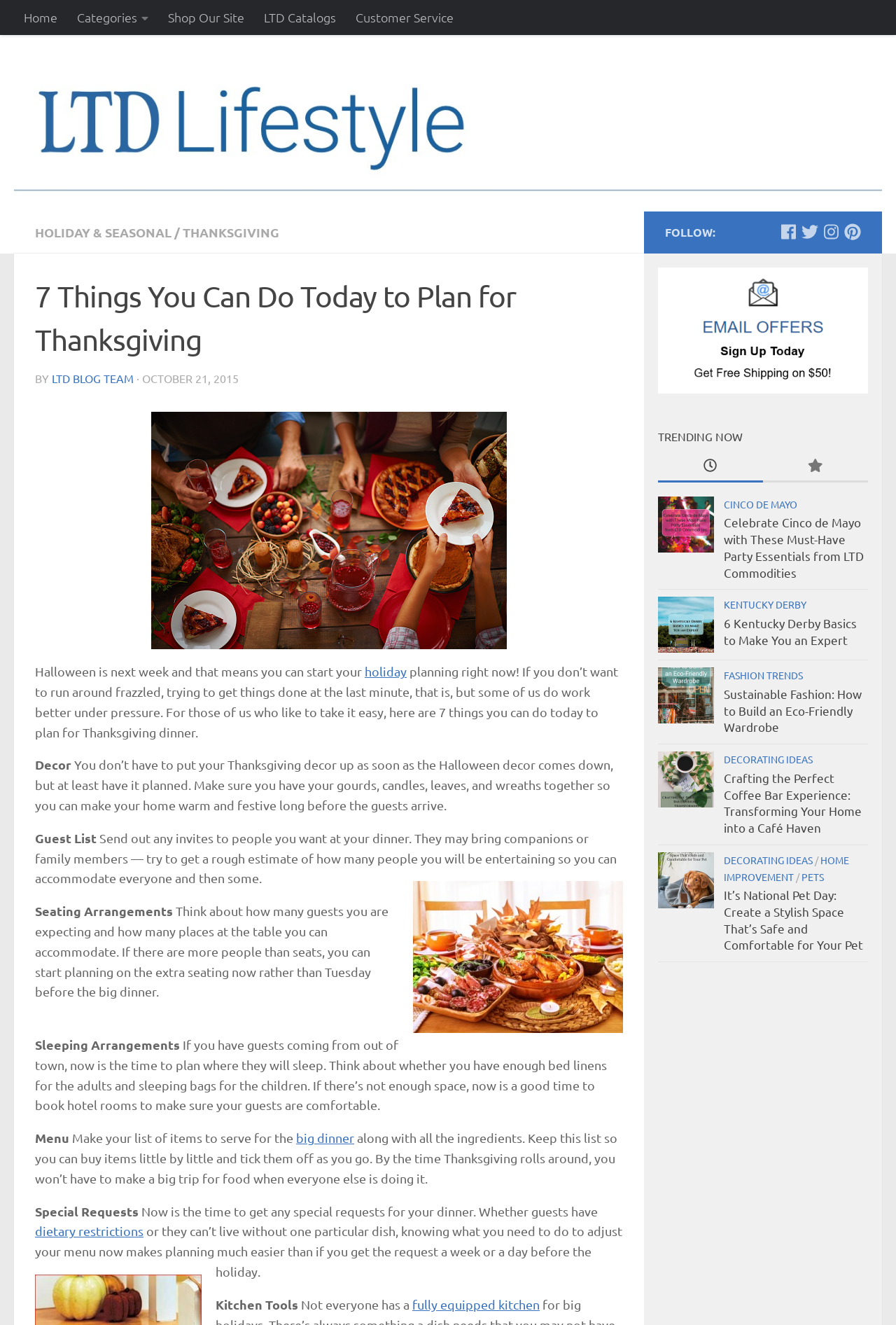Please locate the clickable area by providing the bounding box coordinates to follow this instruction: "Click on the 'Home' link".

[0.016, 0.0, 0.075, 0.026]